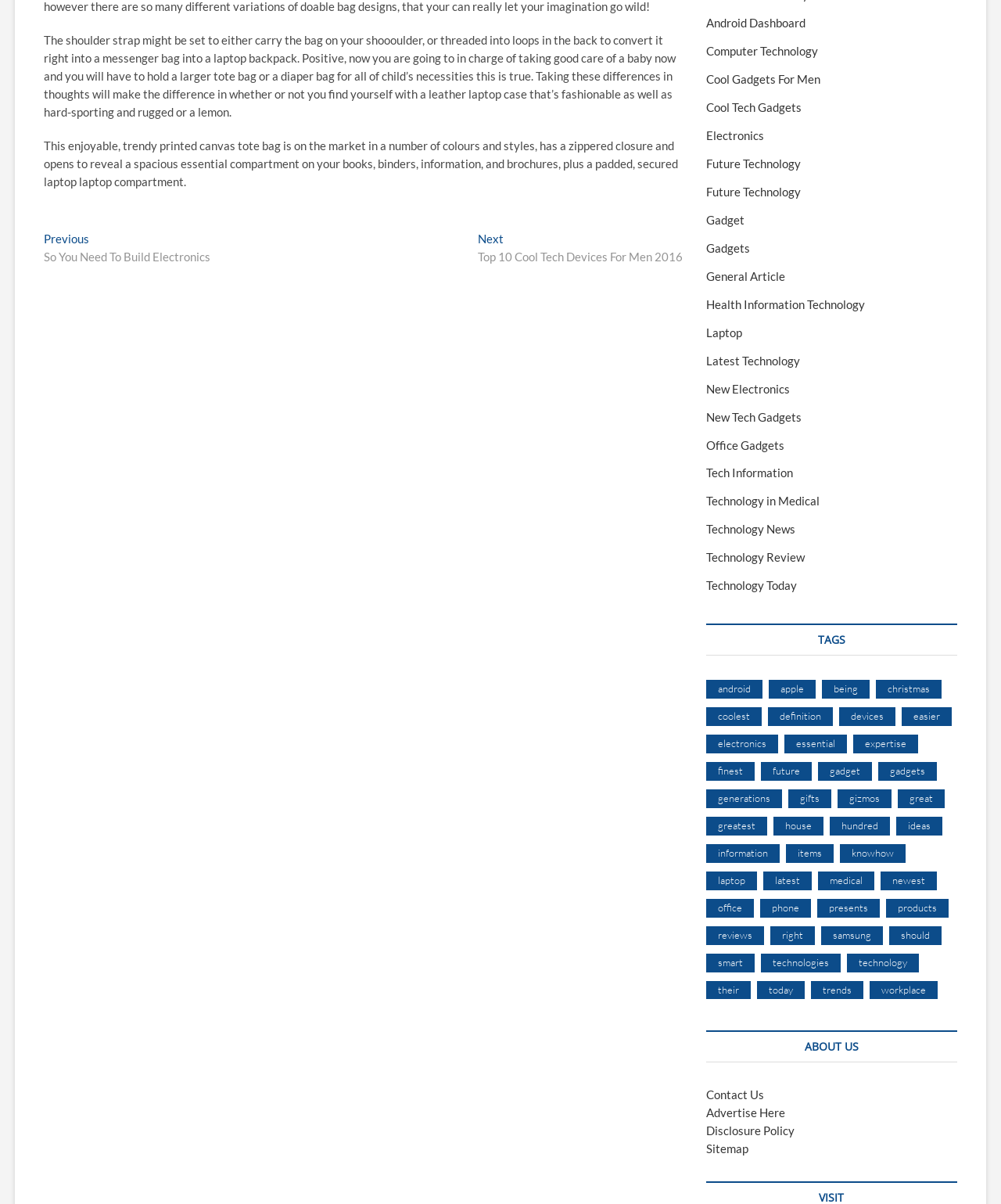Bounding box coordinates are specified in the format (top-left x, top-left y, bottom-right x, bottom-right y). All values are floating point numbers bounded between 0 and 1. Please provide the bounding box coordinate of the region this sentence describes: June 9, 2024

None